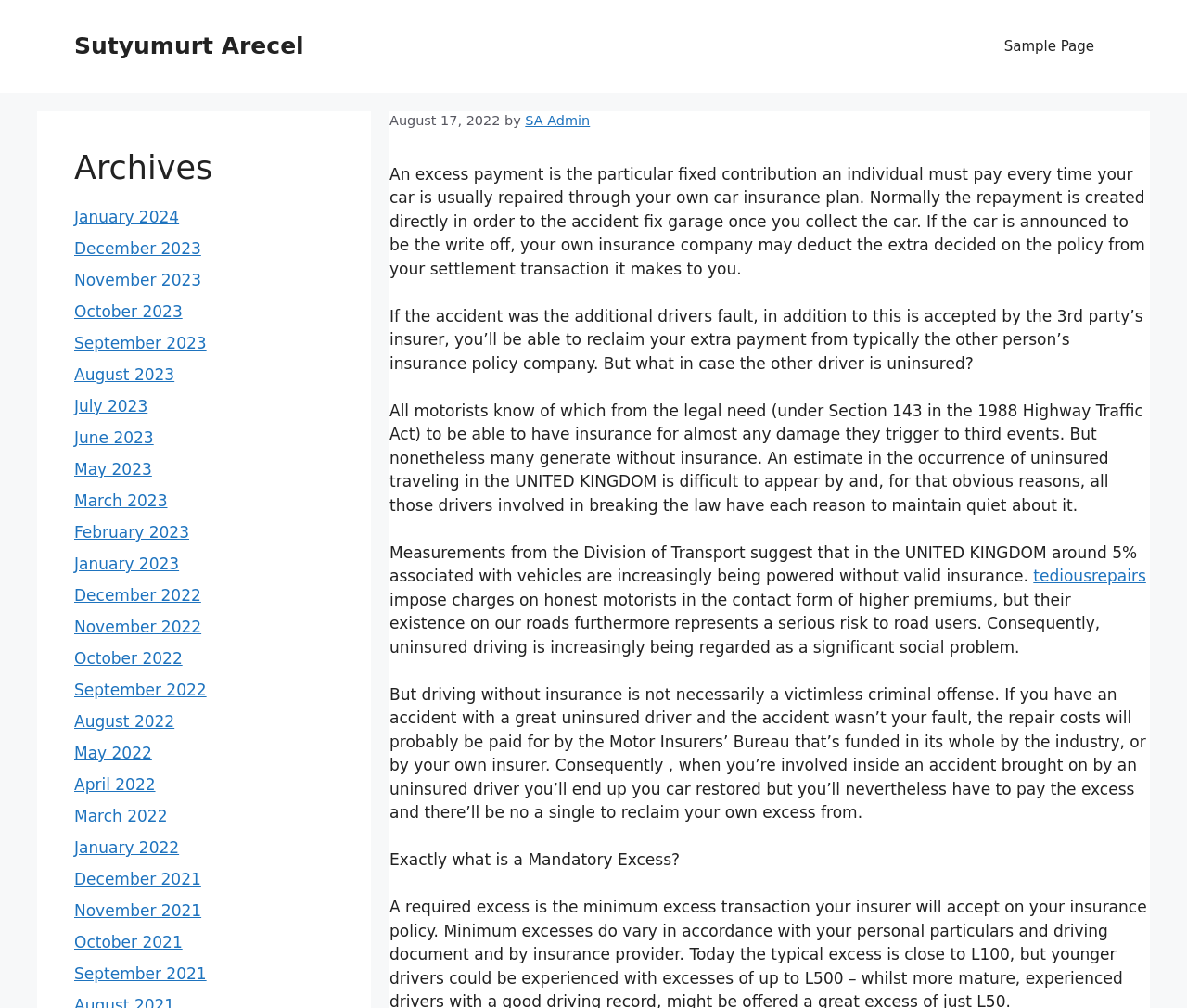What is the purpose of the Motor Insurers' Bureau?
Please answer using one word or phrase, based on the screenshot.

Pays repair costs